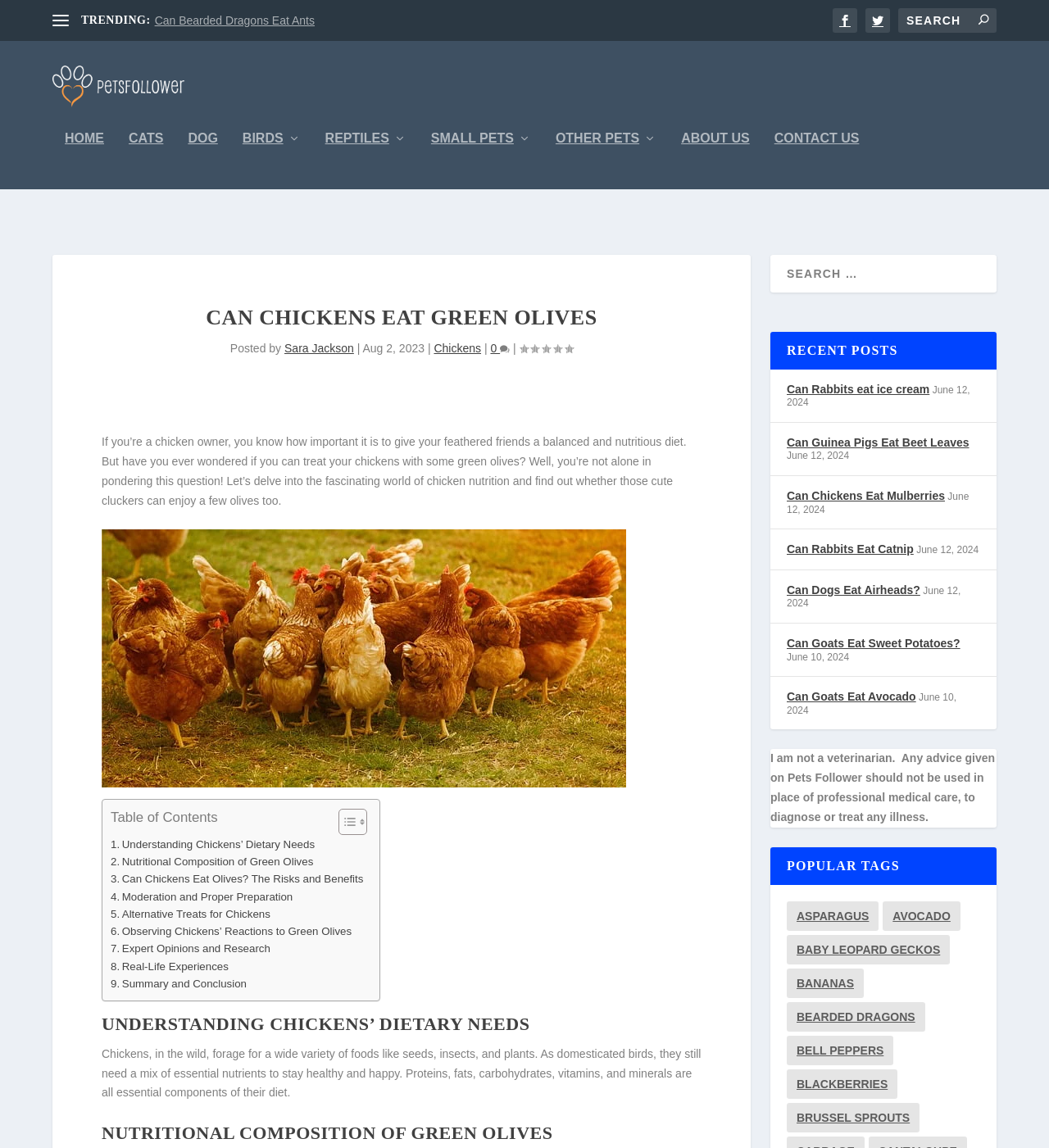Find the bounding box coordinates of the clickable area required to complete the following action: "Read the article about Can Bearded Dragons Eat Ants".

[0.147, 0.012, 0.3, 0.023]